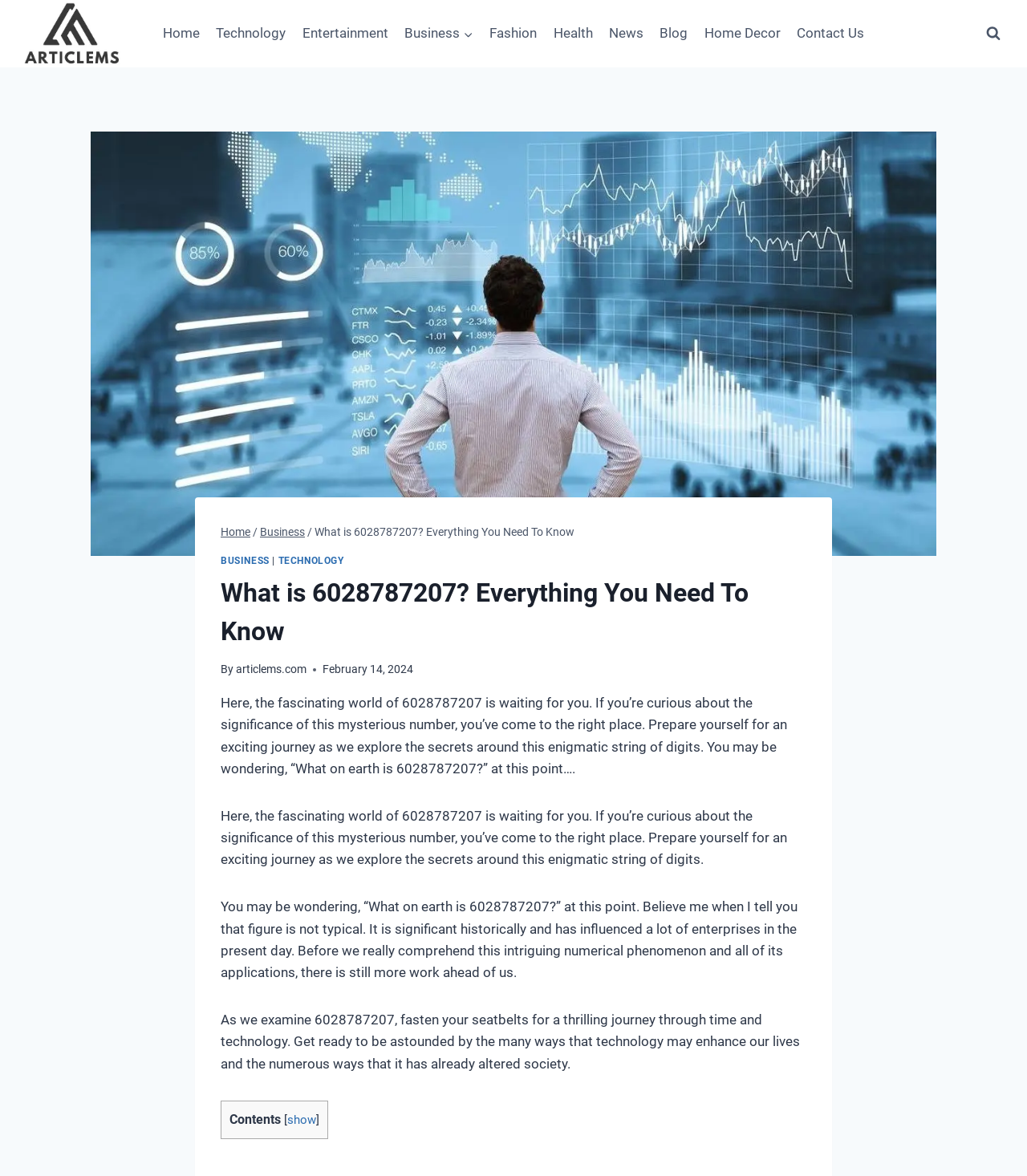Please find and generate the text of the main header of the webpage.

What is 6028787207? Everything You Need To Know